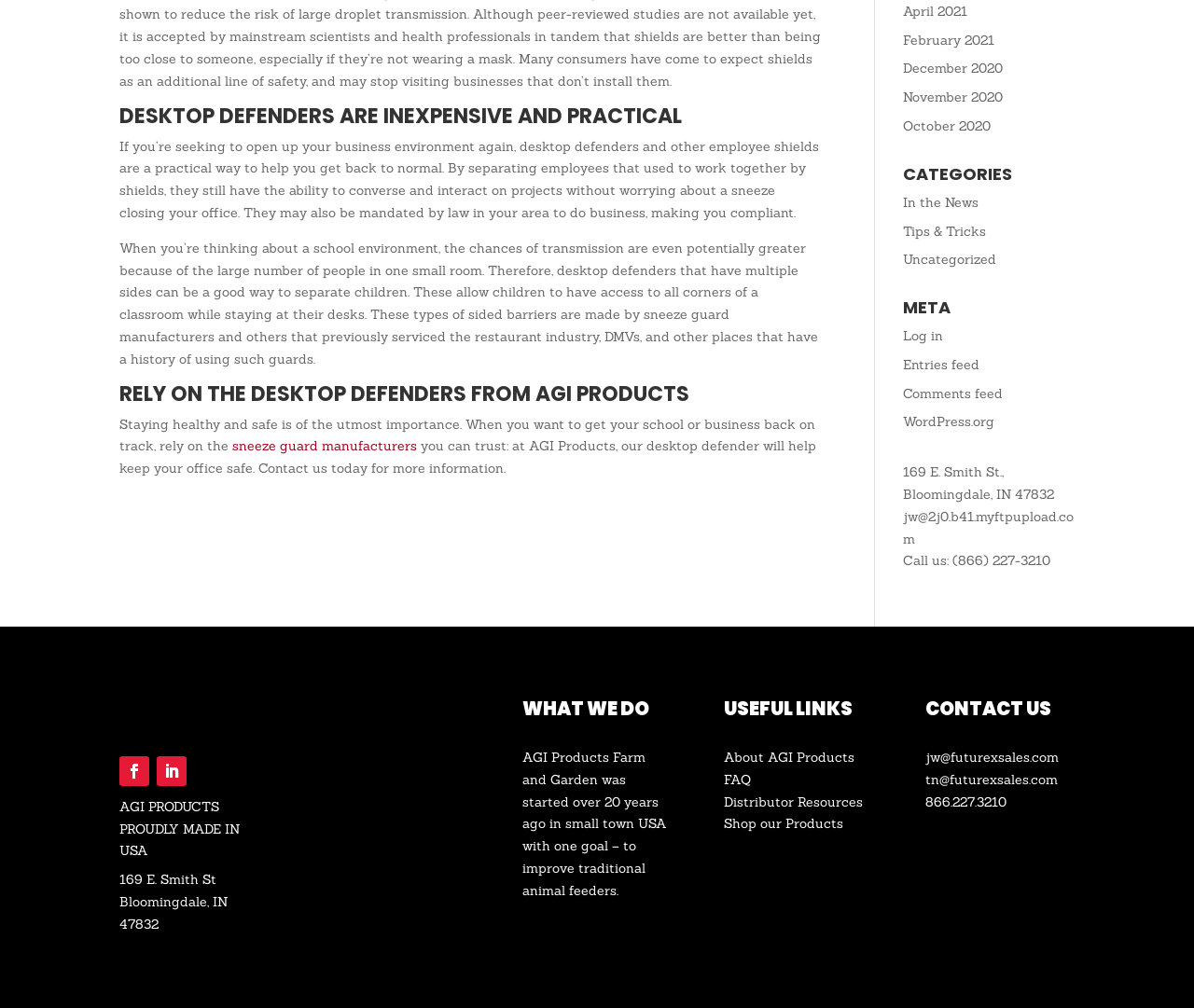Given the description of the UI element: "Tips & Tricks", predict the bounding box coordinates in the form of [left, top, right, bottom], with each value being a float between 0 and 1.

[0.756, 0.221, 0.826, 0.237]